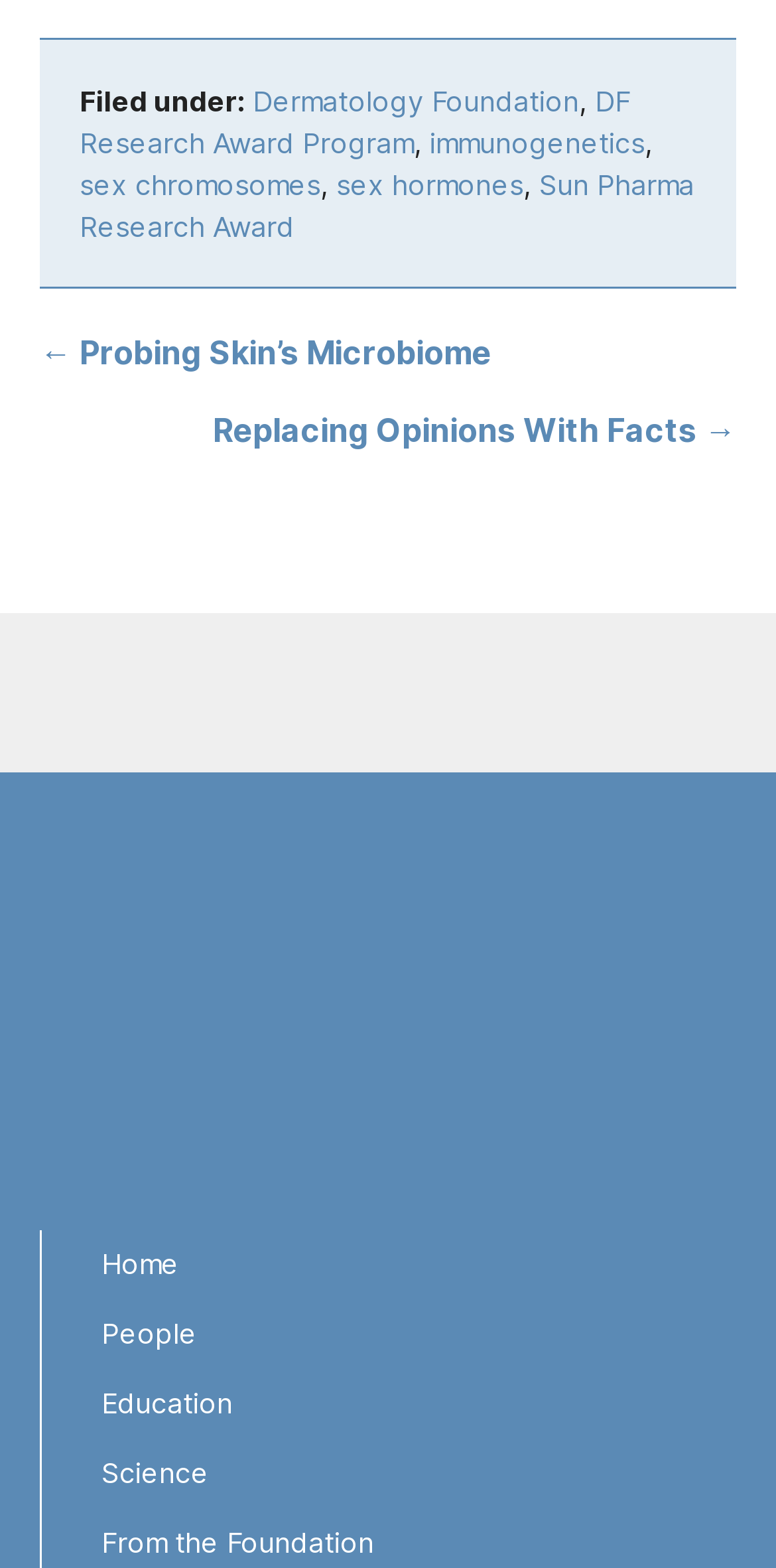Please find the bounding box coordinates in the format (top-left x, top-left y, bottom-right x, bottom-right y) for the given element description. Ensure the coordinates are floating point numbers between 0 and 1. Description: People

[0.105, 0.829, 0.949, 0.872]